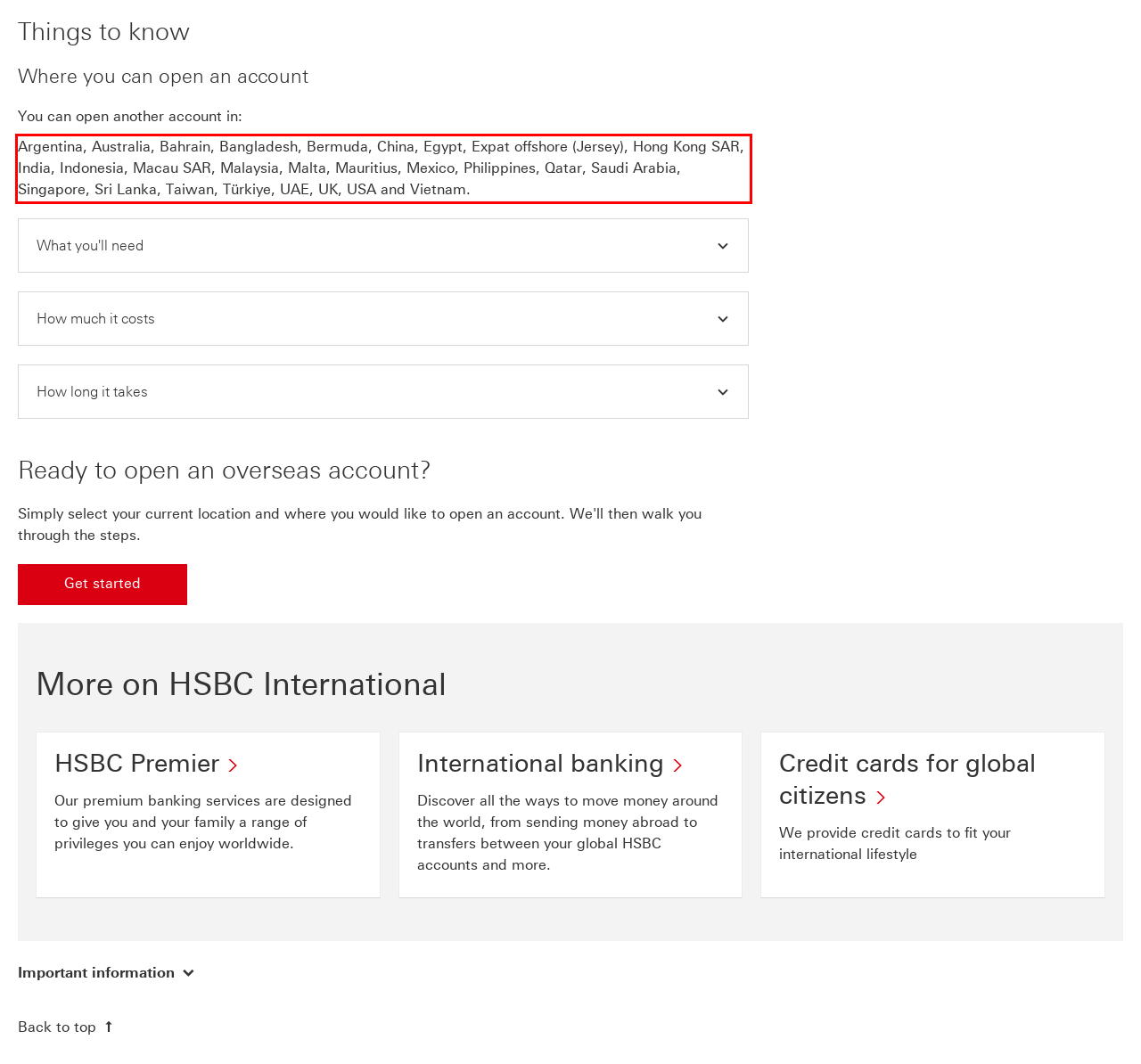Please extract the text content within the red bounding box on the webpage screenshot using OCR.

Argentina, Australia, Bahrain, Bangladesh, Bermuda, China, Egypt, Expat offshore (Jersey), Hong Kong SAR, India, Indonesia, Macau SAR, Malaysia, Malta, Mauritius, Mexico, Philippines, Qatar, Saudi Arabia, Singapore, Sri Lanka, Taiwan, Türkiye, UAE, UK, USA and Vietnam.